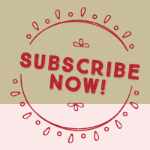Describe every important feature and element in the image comprehensively.

The image features an eye-catching circular badge design with the text "SUBSCRIBE NOW!" prominently displayed in a bold, playful font. The circular emblem is adorned with decorative elements, including small, stylized motifs radiating outward, enhancing its visual appeal. The background contrasts a soft beige with a blush pink base, creating a warm and inviting atmosphere. This design likely serves as a call to action for visitors, encouraging them to subscribe for updates, newsletters, or offers related to the content on the webpage, which features health tips and nutrition advice.